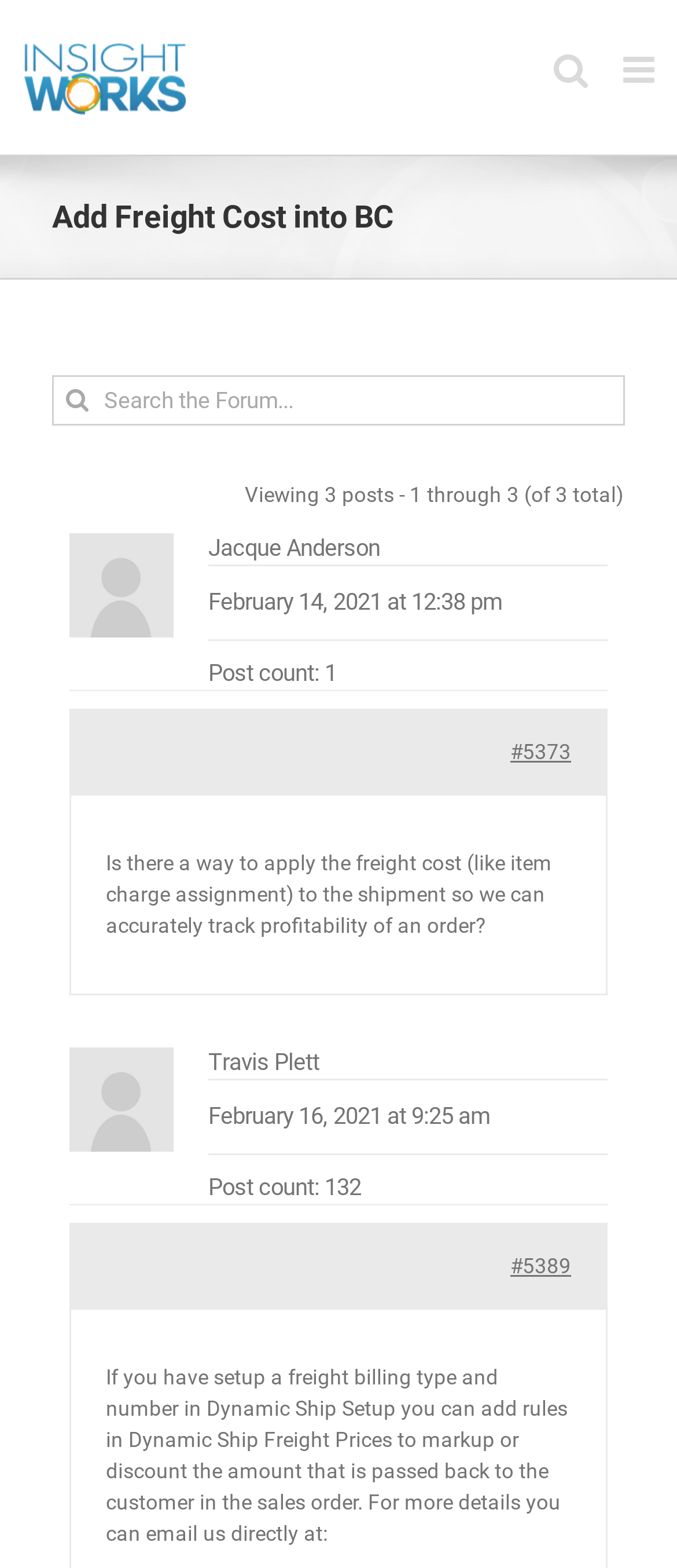Identify the bounding box of the HTML element described as: "#5389".

[0.746, 0.798, 0.844, 0.818]